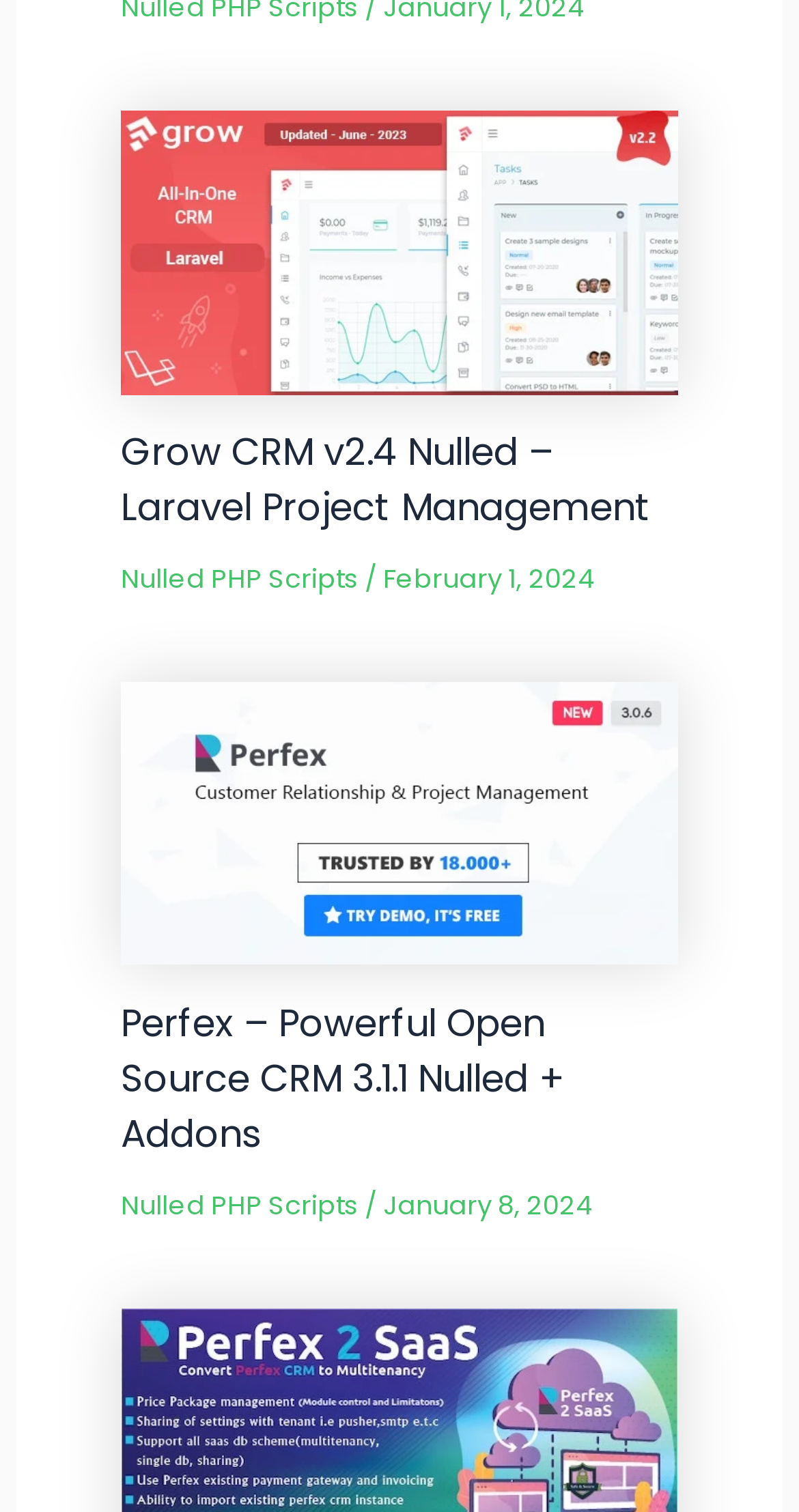Utilize the information from the image to answer the question in detail:
What is the title of the first article?

I determined the title of the first article by looking at the heading element with the text 'Grow CRM v2.4 Nulled – Laravel Project Management' inside the first article element.